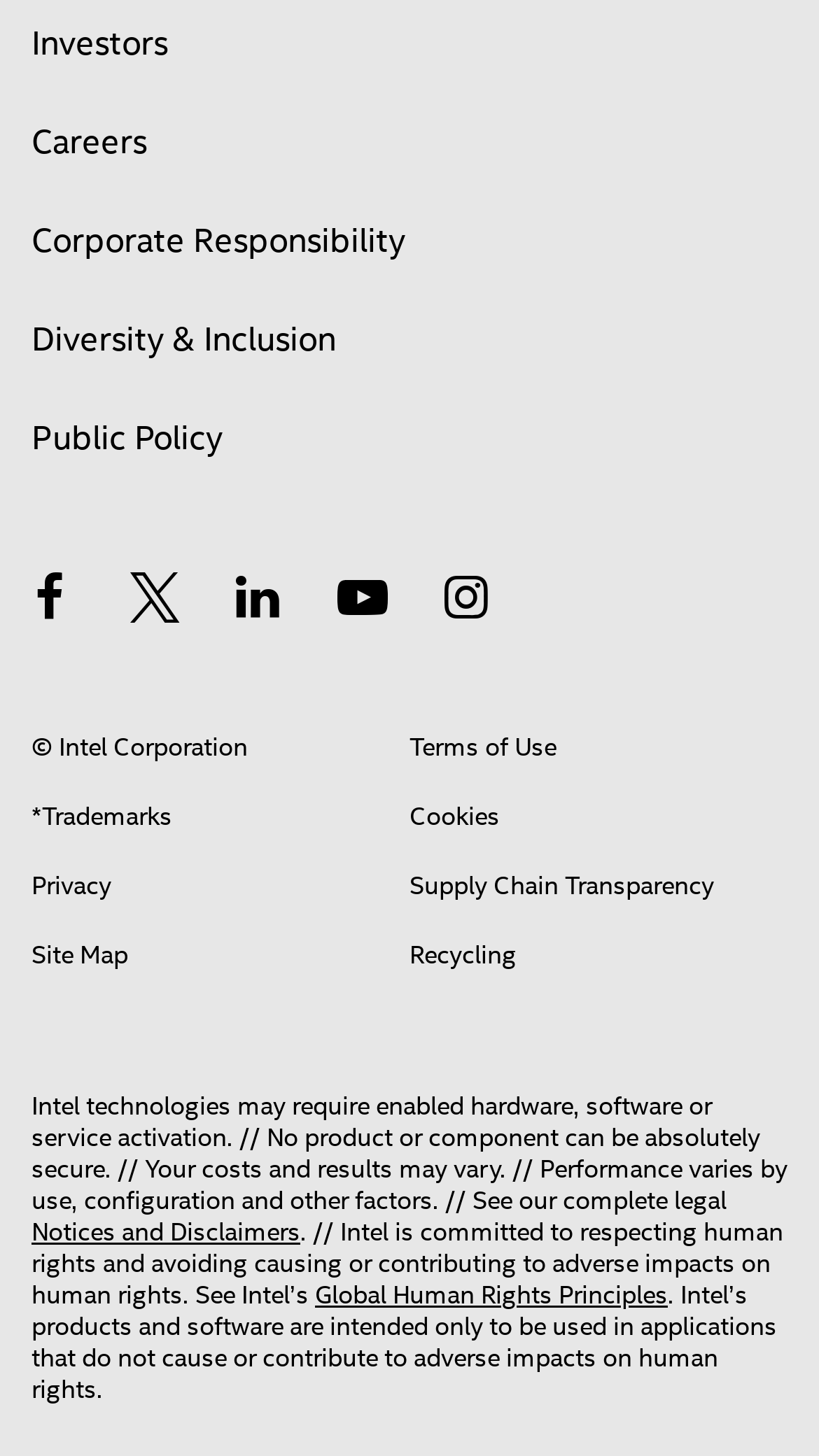Determine the bounding box coordinates for the area that needs to be clicked to fulfill this task: "Learn about Corporate Responsibility". The coordinates must be given as four float numbers between 0 and 1, i.e., [left, top, right, bottom].

[0.038, 0.136, 0.495, 0.187]